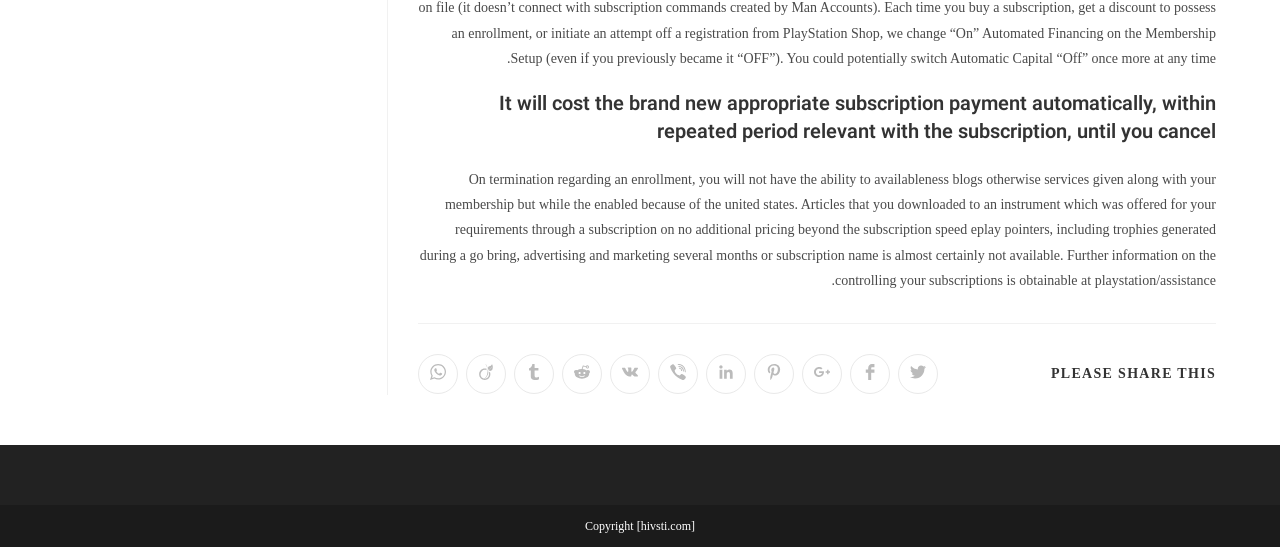Answer the question using only a single word or phrase: 
What happens to downloaded content after subscription termination?

Remains available